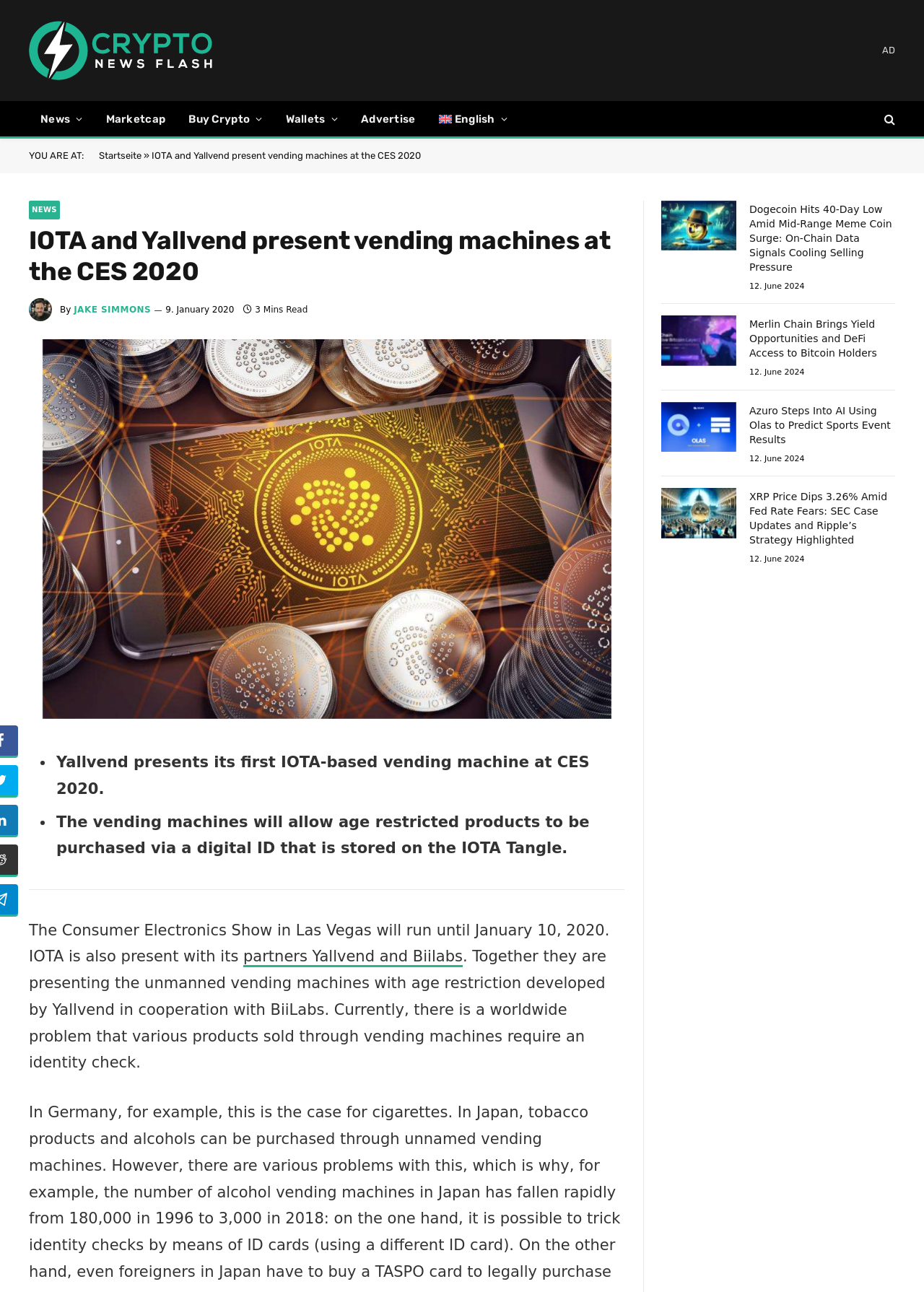Based on the element description: "Twin-Tub Washing Machine In China", identify the bounding box coordinates for this UI element. The coordinates must be four float numbers between 0 and 1, listed as [left, top, right, bottom].

None